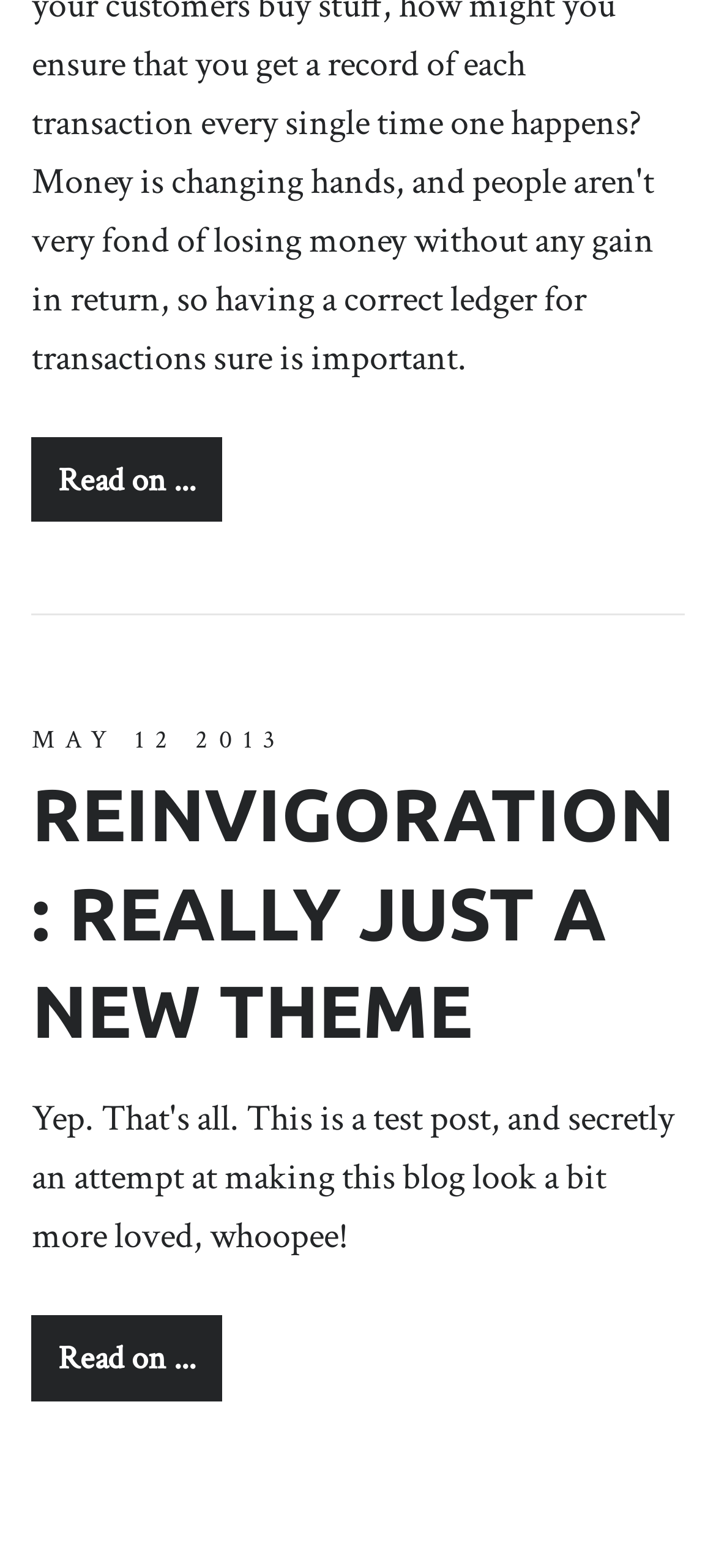What is the position of the time element?
Answer the question with a single word or phrase by looking at the picture.

Above the title